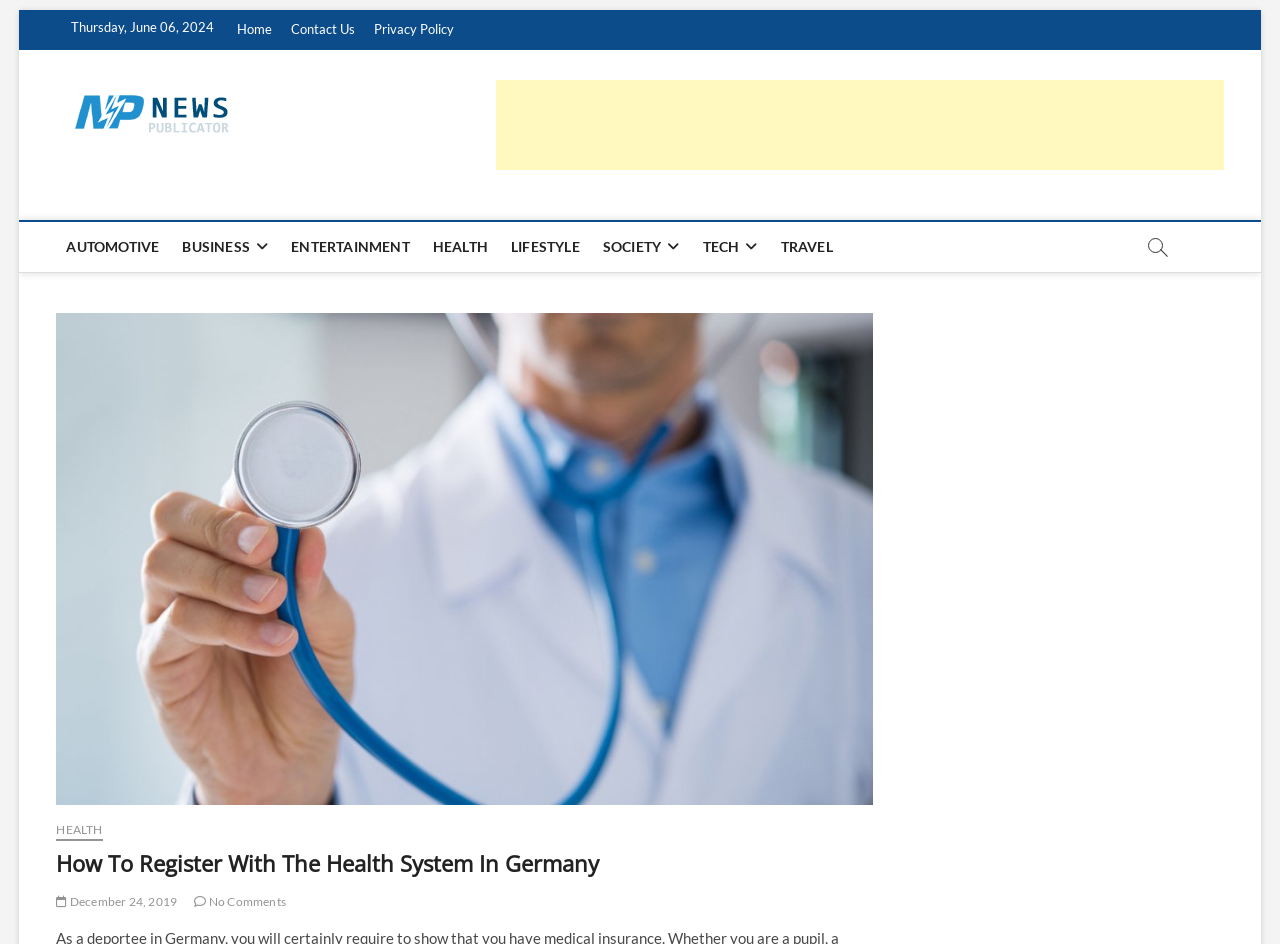Please find the bounding box coordinates of the clickable region needed to complete the following instruction: "read latest tips and tricks". The bounding box coordinates must consist of four float numbers between 0 and 1, i.e., [left, top, right, bottom].

[0.196, 0.102, 0.3, 0.118]